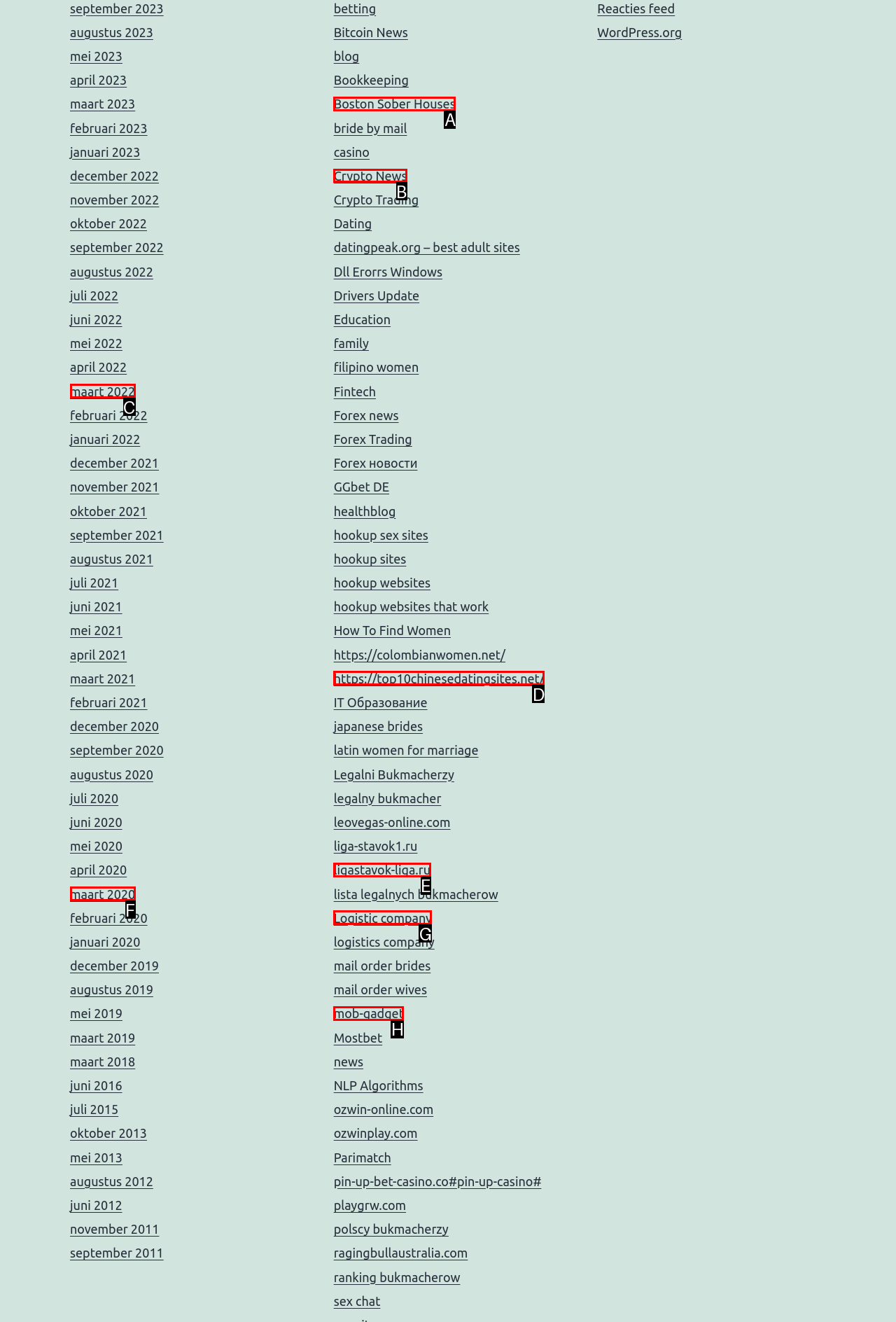Which lettered option should be clicked to achieve the task: read about Crypto News? Choose from the given choices.

B